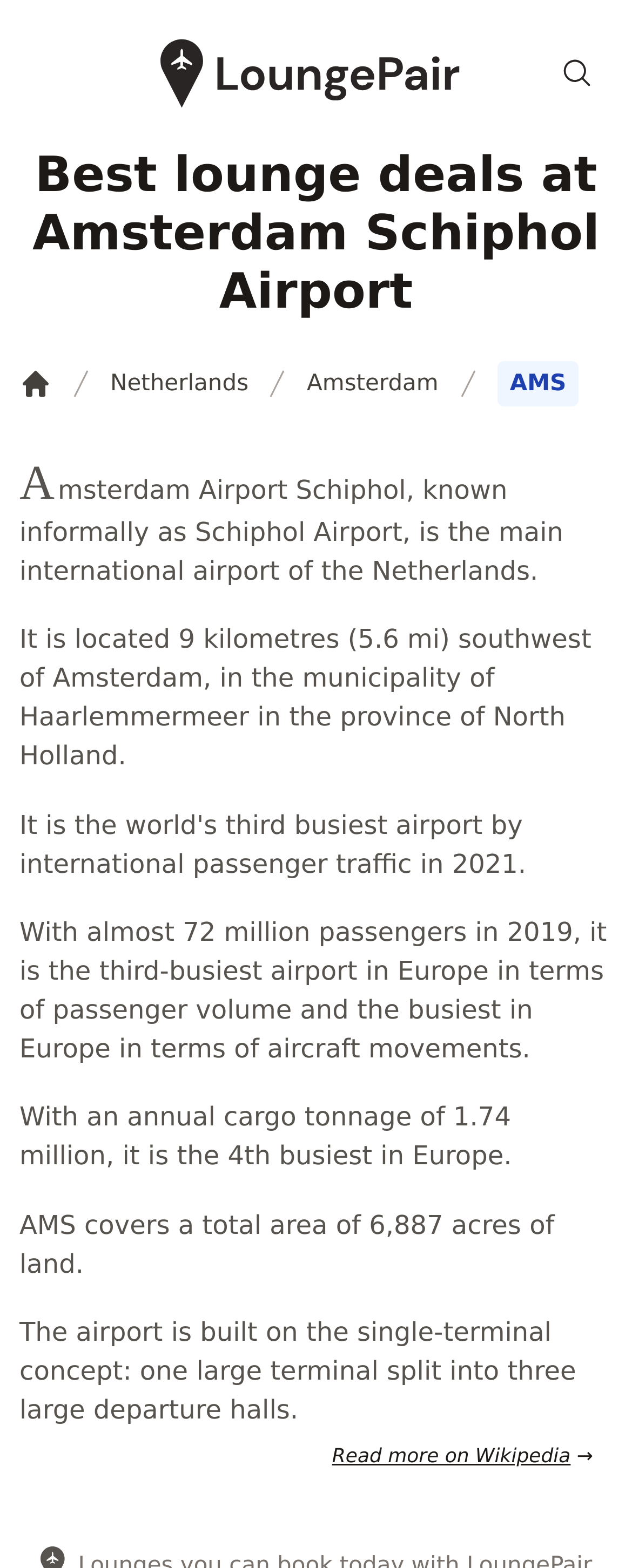Please provide a comprehensive answer to the question below using the information from the image: What is the total area of land covered by the airport?

I found the answer by reading the static text elements on the webpage, specifically the one that says 'AMS covers a total area of 6,887 acres of land.'